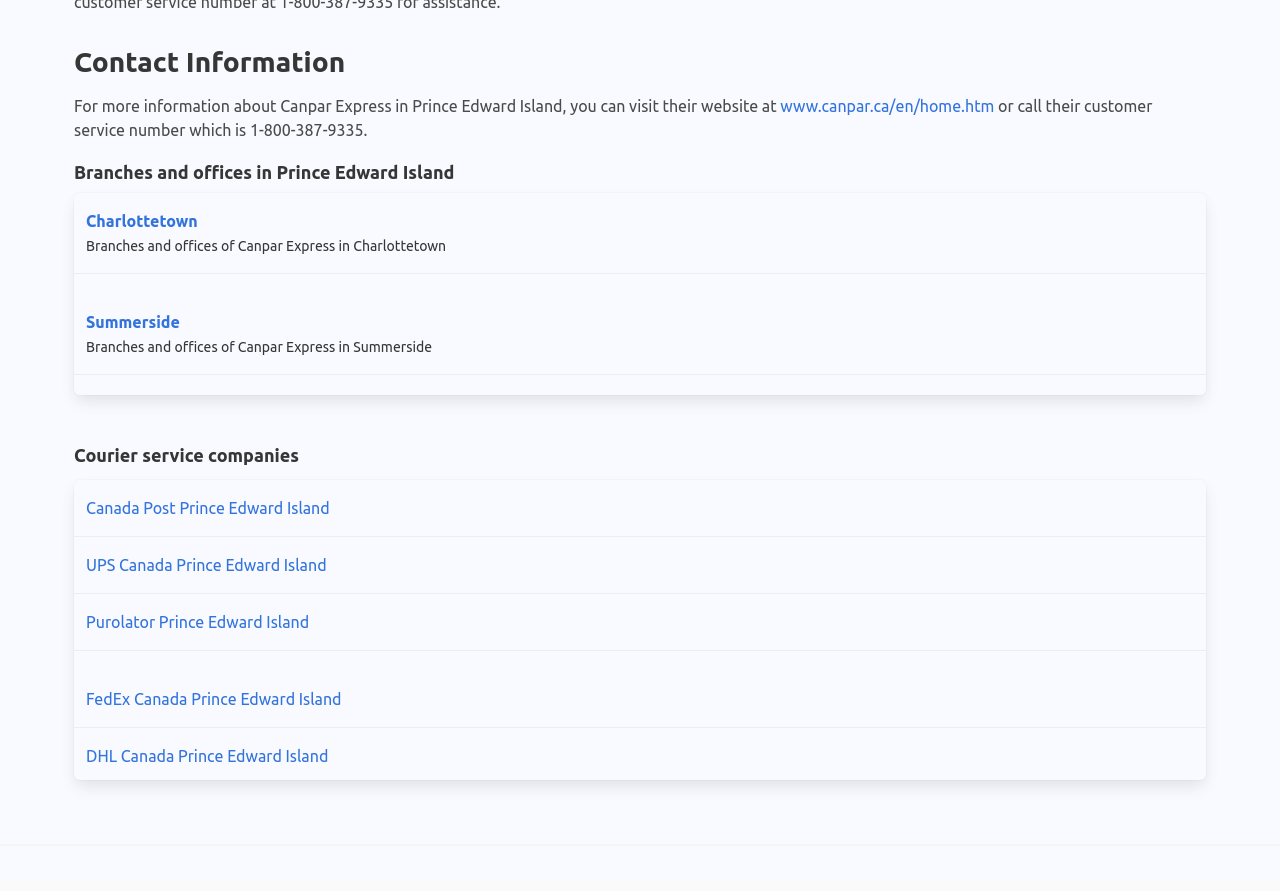What is the customer service number of Canpar Express? Look at the image and give a one-word or short phrase answer.

1-800-387-9335